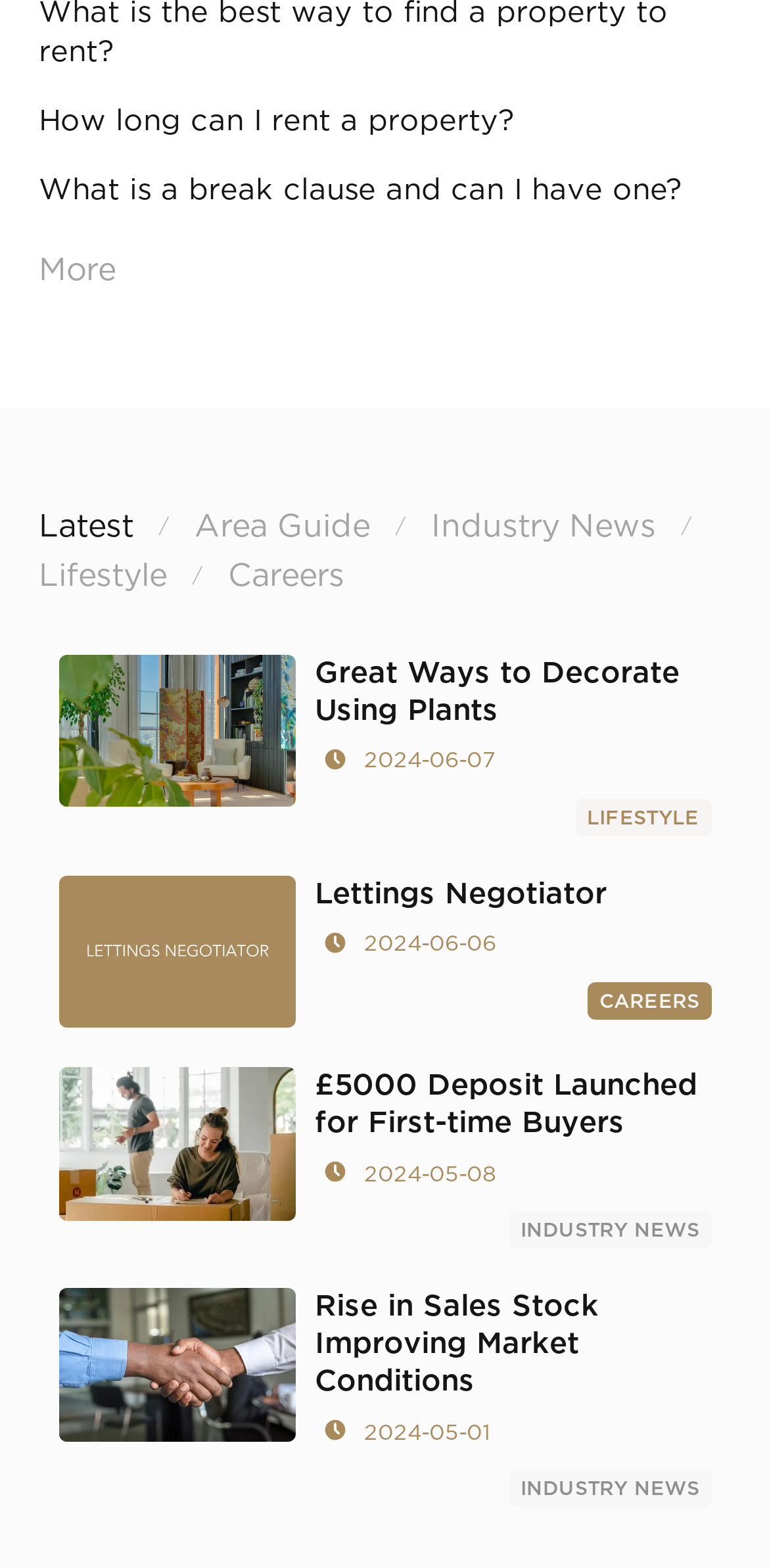Please identify the bounding box coordinates of the element I need to click to follow this instruction: "View the latest news".

[0.05, 0.323, 0.173, 0.348]